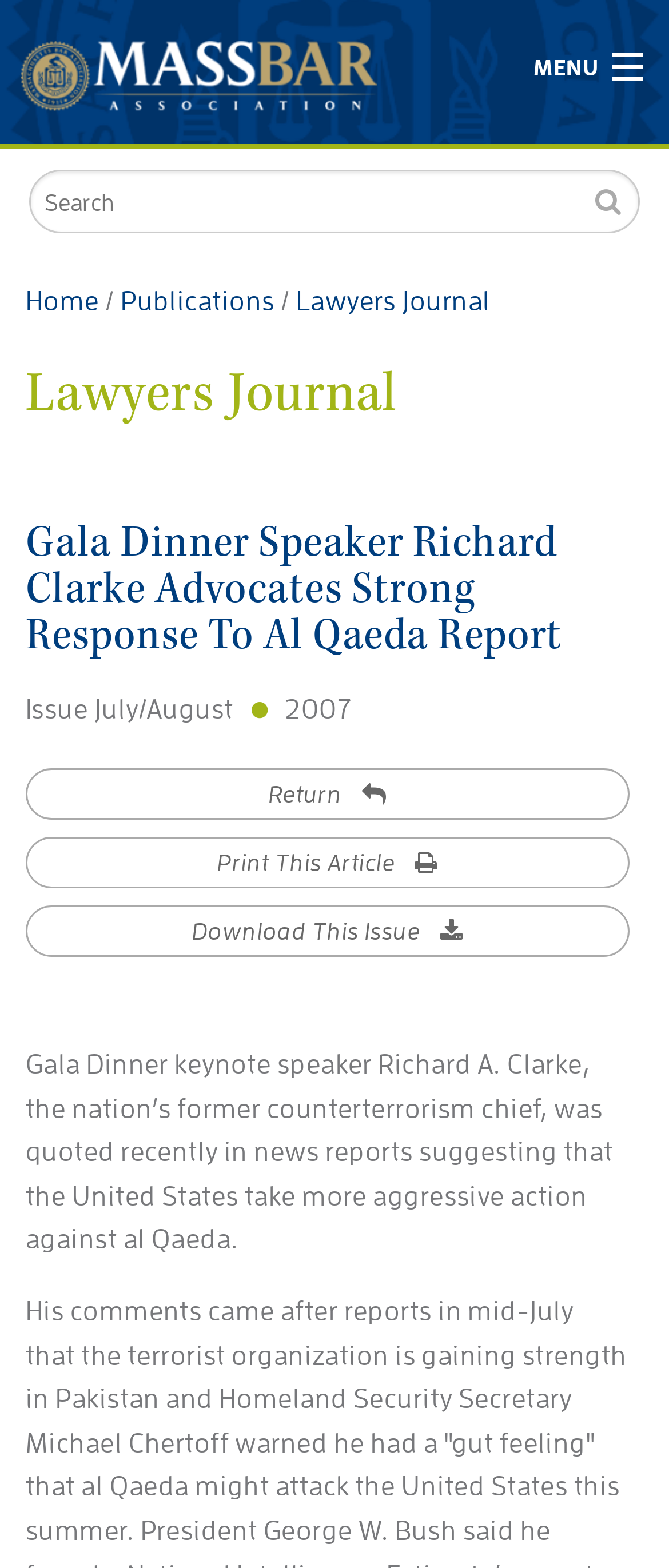Can you show the bounding box coordinates of the region to click on to complete the task described in the instruction: "Read Lawyers Journal"?

[0.443, 0.184, 0.733, 0.201]